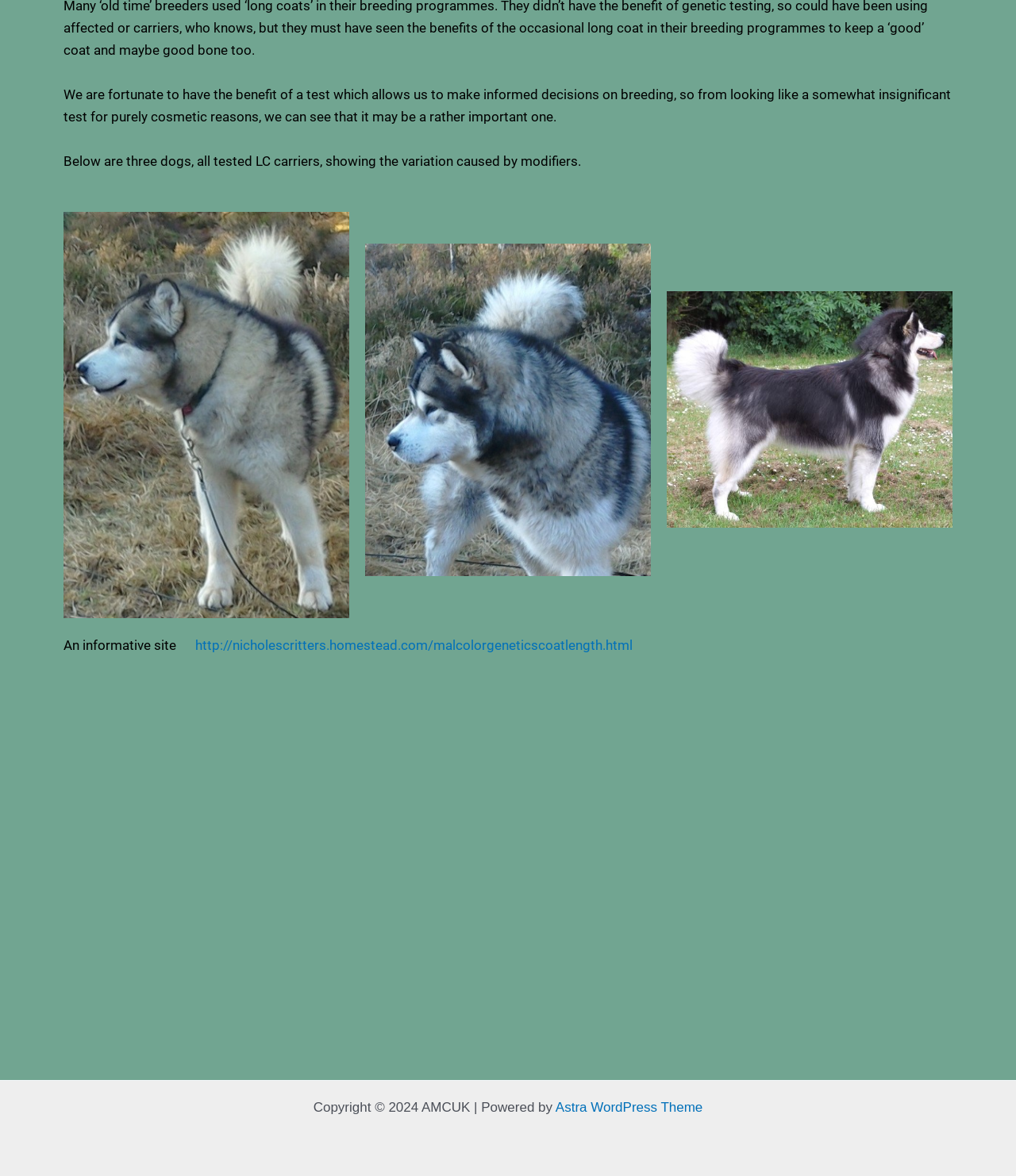What is the theme used to power the website?
We need a detailed and meticulous answer to the question.

The theme used to power the website can be found in the footer of the webpage, which states 'Powered by Astra WordPress Theme'.